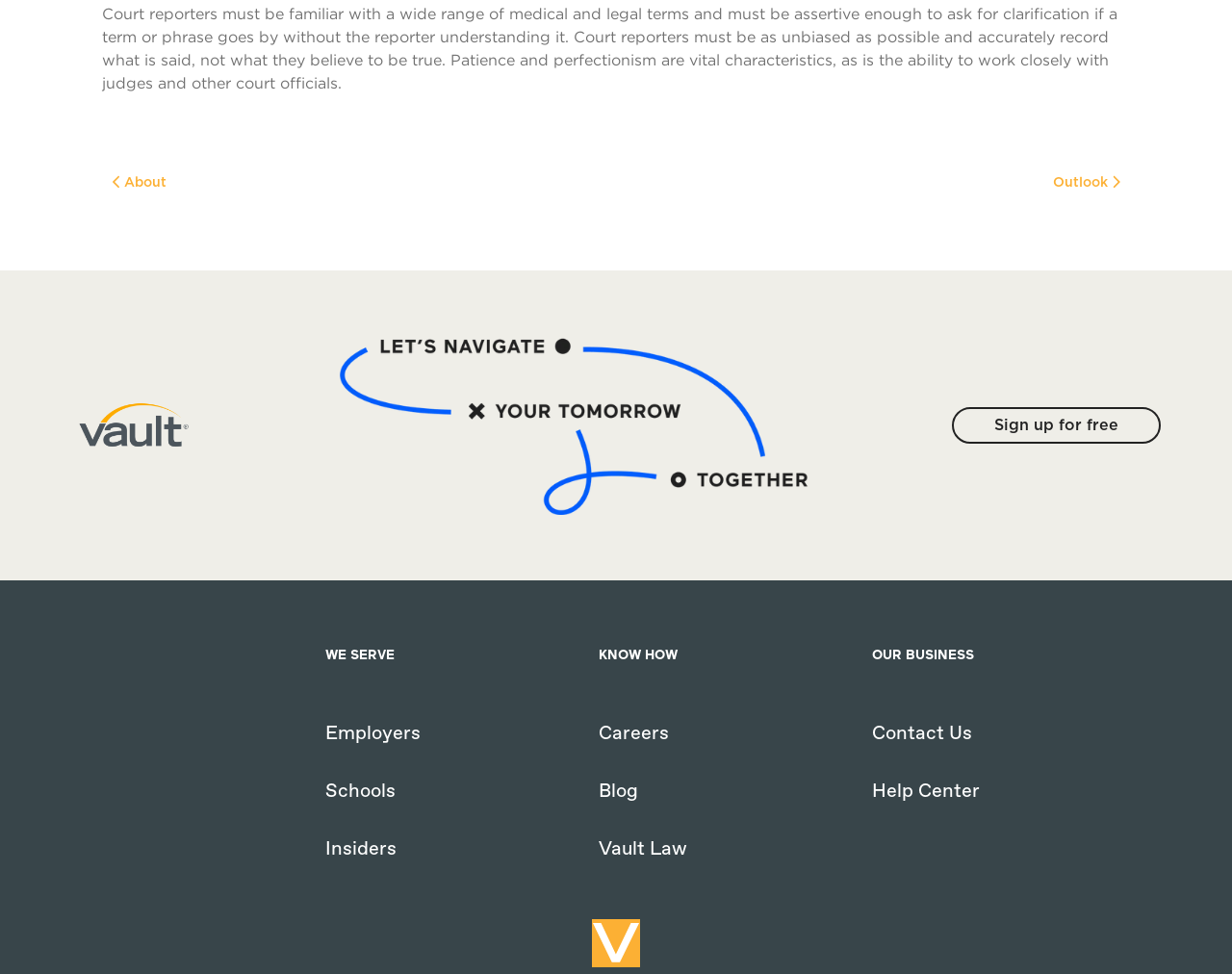Kindly determine the bounding box coordinates for the area that needs to be clicked to execute this instruction: "Click the 'Sign up for free' button".

[0.772, 0.418, 0.942, 0.456]